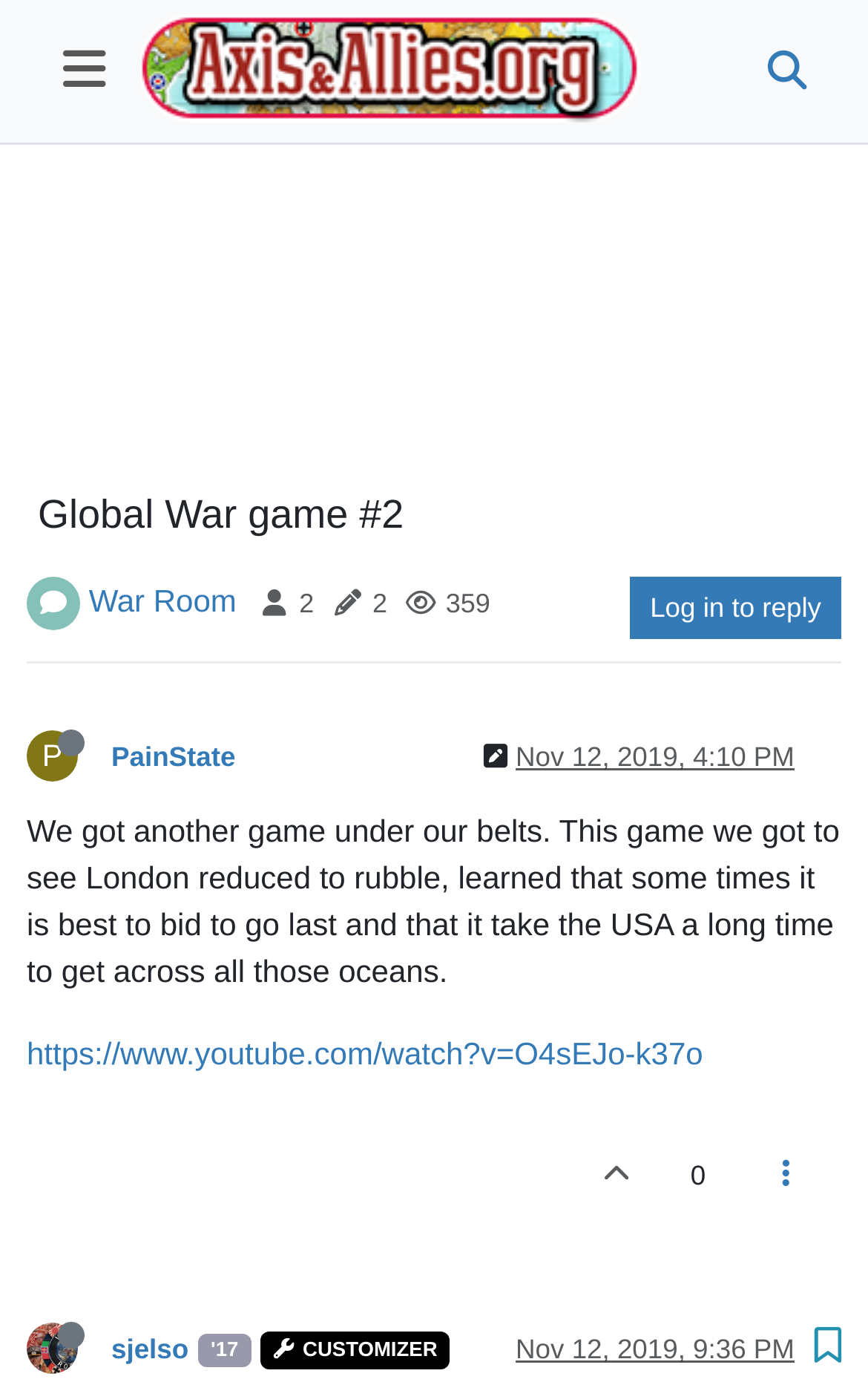Using the given description, provide the bounding box coordinates formatted as (top-left x, top-left y, bottom-right x, bottom-right y), with all values being floating point numbers between 0 and 1. Description: Log in to reply

[0.726, 0.185, 0.969, 0.231]